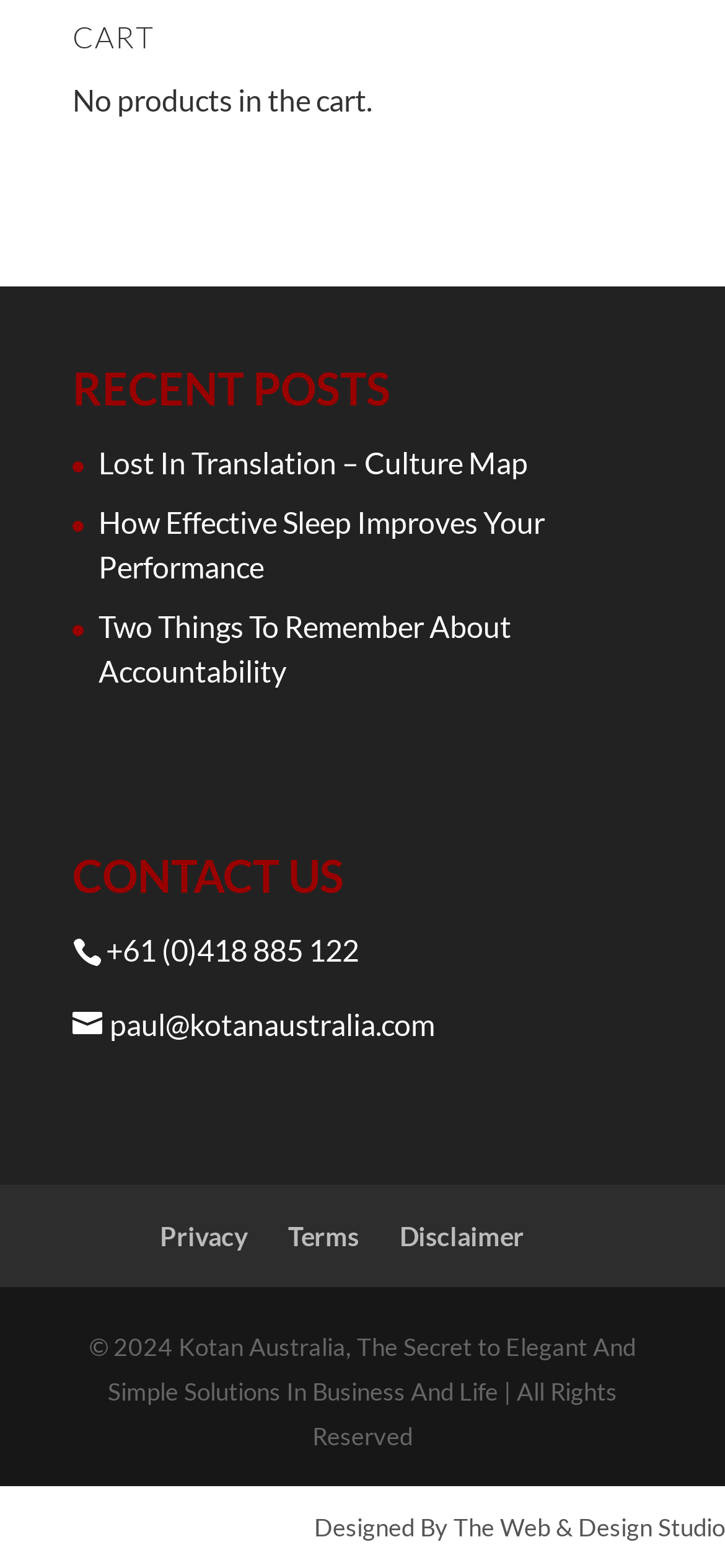Look at the image and give a detailed response to the following question: What is the current state of the cart?

The question can be answered by looking at the StaticText element with the text 'No products in the cart.' which is a child of the 'CART' heading, indicating that the cart is currently empty.